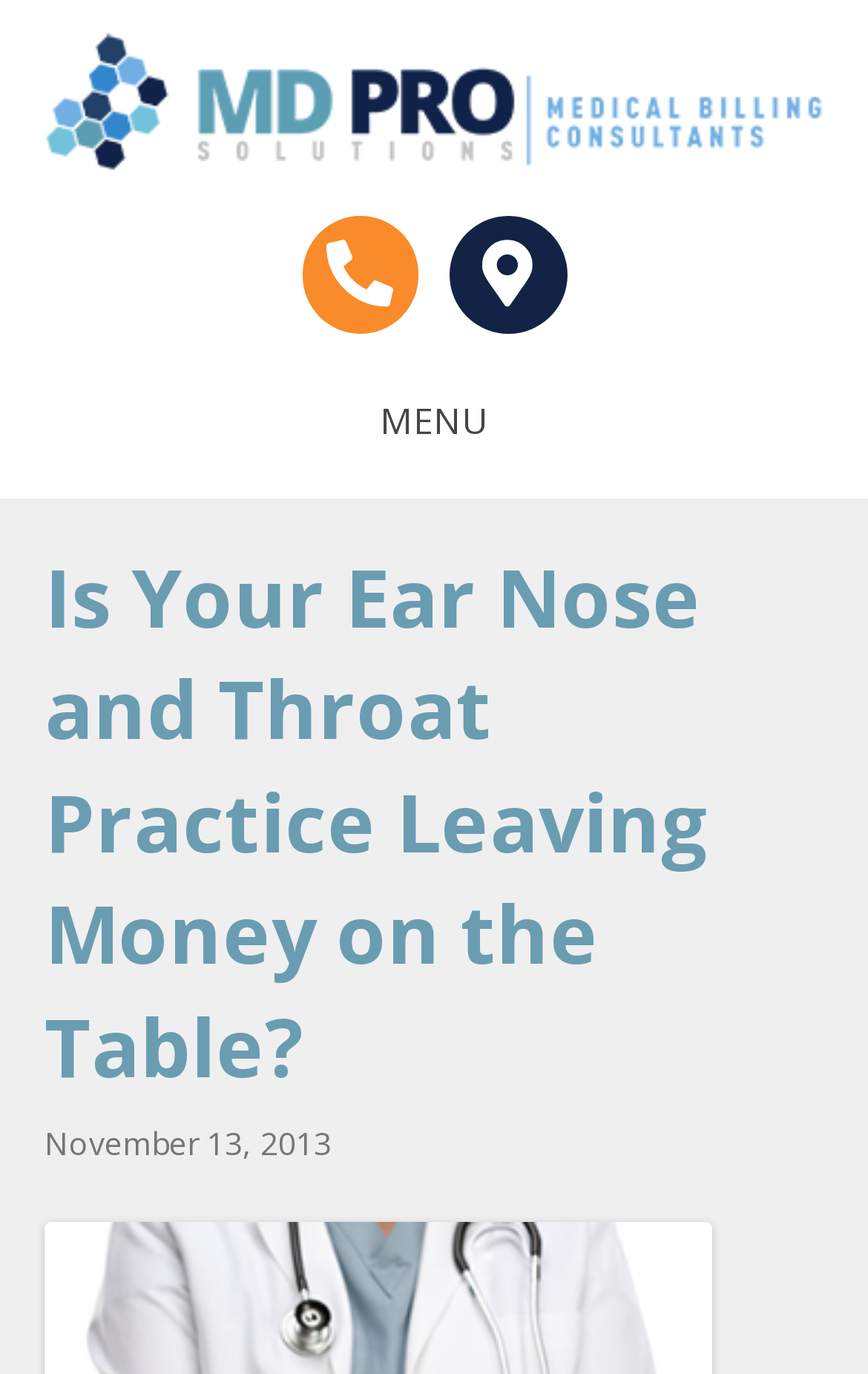Locate the UI element described by Menu in the provided webpage screenshot. Return the bounding box coordinates in the format (top-left x, top-left y, bottom-right x, bottom-right y), ensuring all values are between 0 and 1.

[0.051, 0.275, 0.949, 0.339]